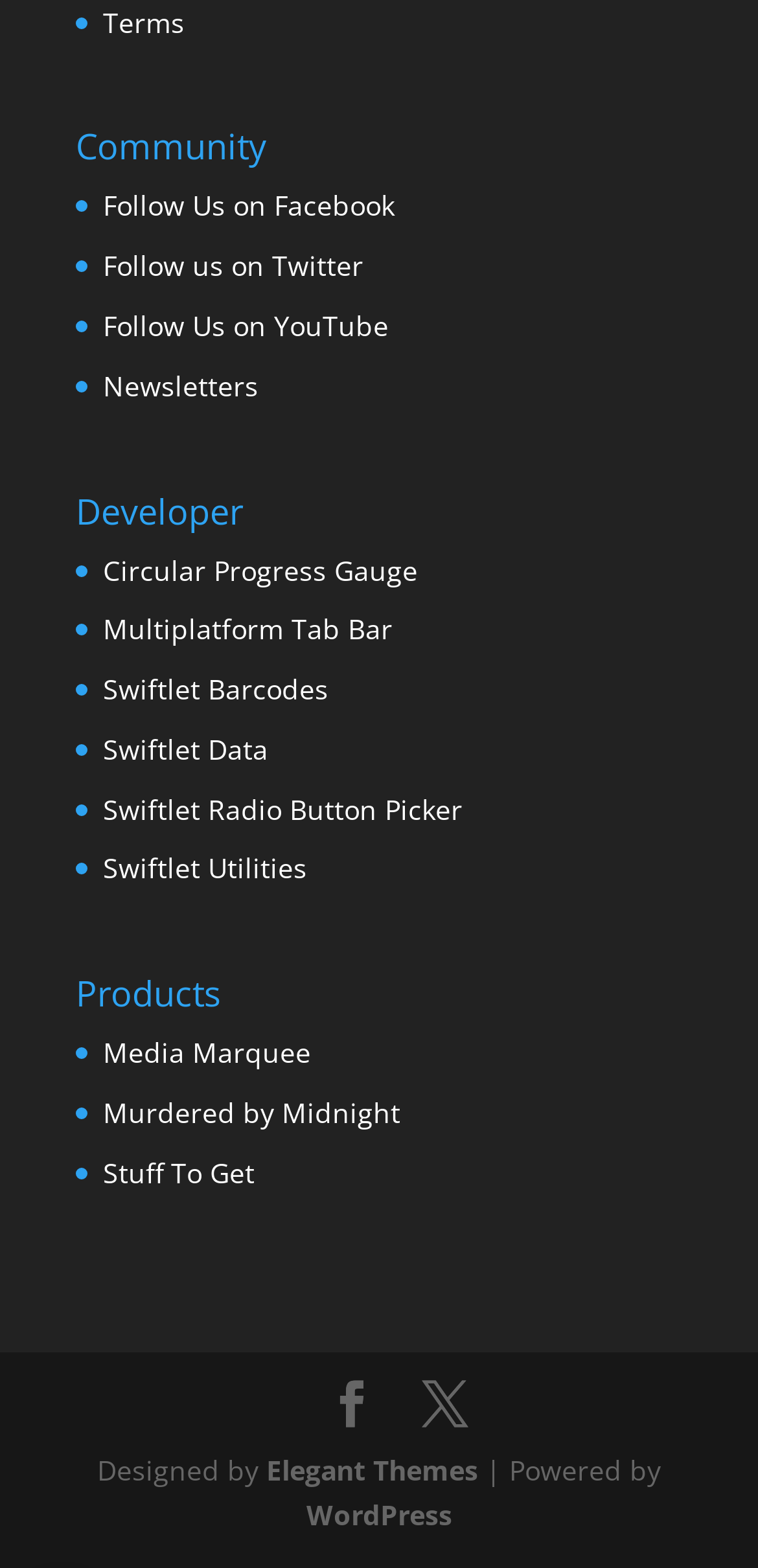Please examine the image and answer the question with a detailed explanation:
Who designed the website?

The webpage has a static text 'Designed by' followed by a link 'Elegant Themes', which suggests that the website was designed by Elegant Themes.